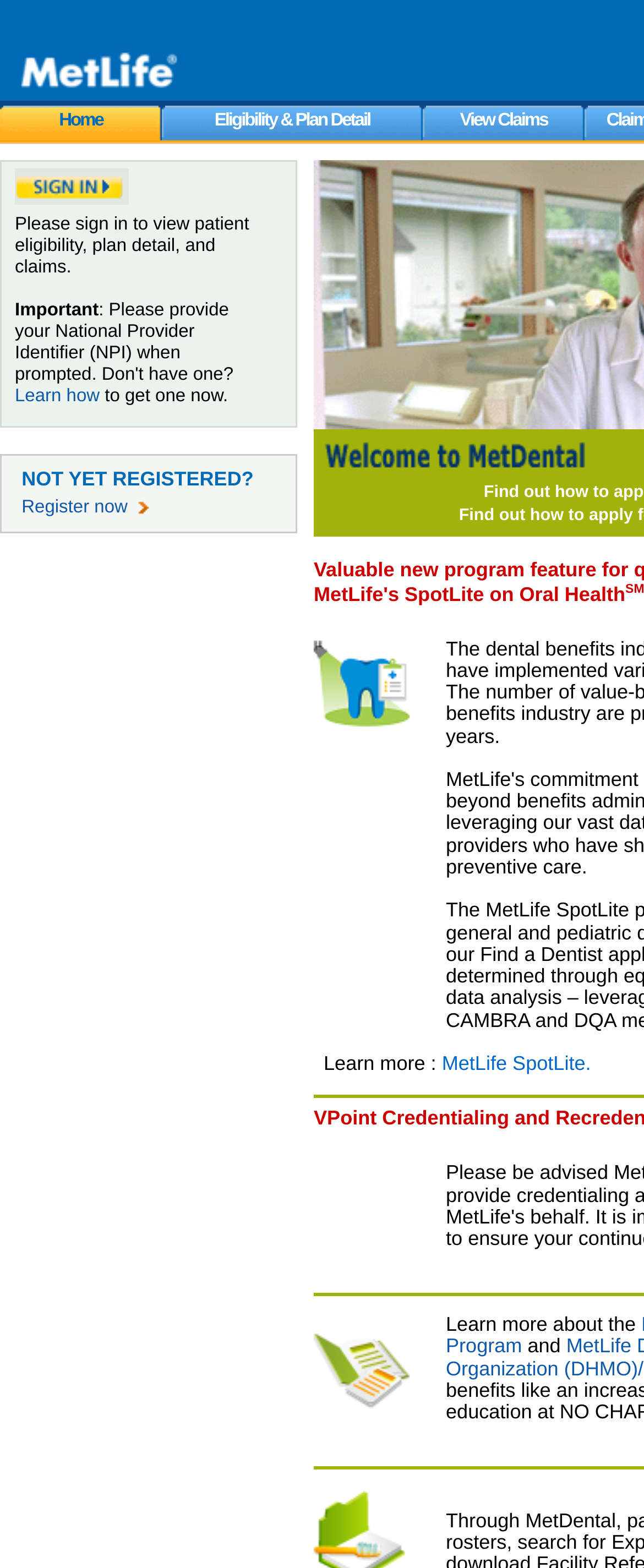Determine the bounding box coordinates for the UI element matching this description: "Eligibility & Plan Detail".

[0.251, 0.067, 0.656, 0.09]